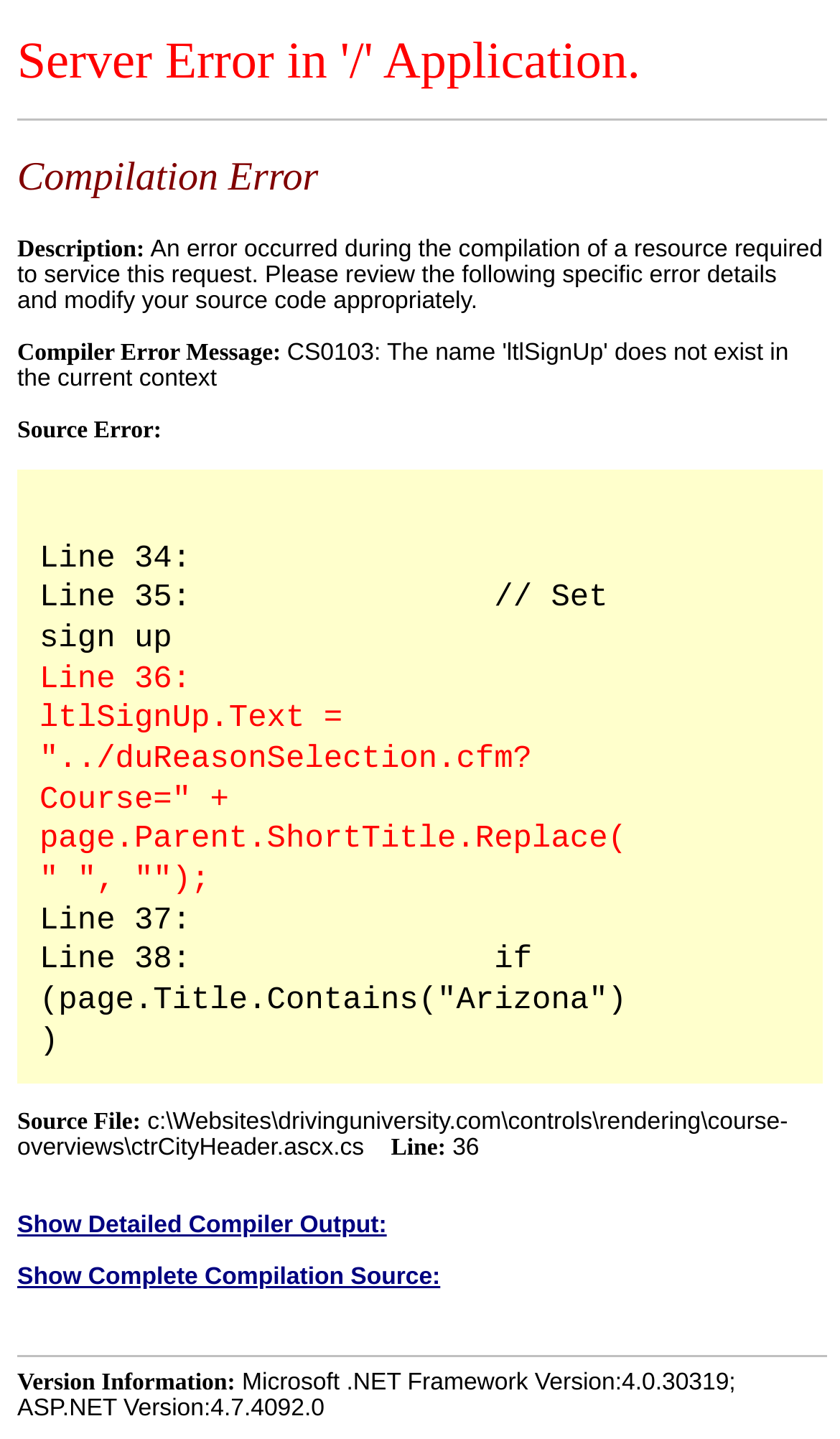Provide a one-word or short-phrase response to the question:
What is the line number of the error?

36